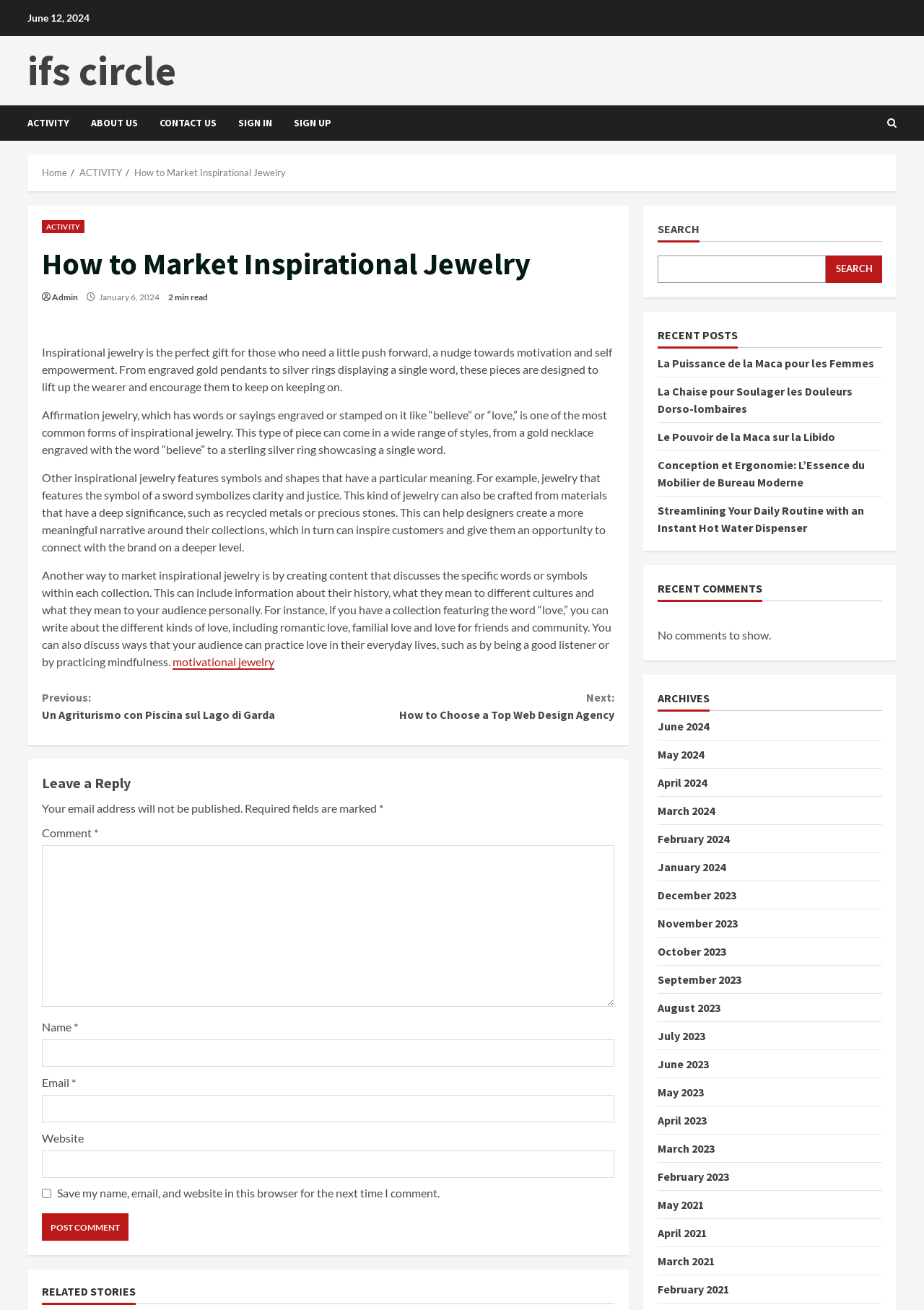Offer a meticulous caption that includes all visible features of the webpage.

This webpage is about marketing inspirational jewelry. At the top, there is a date "June 12, 2024" and a few links to other pages, including "ifs circle", "ACTIVITY", "ABOUT US", "CONTACT US", "SIGN IN", and "SIGN UP". On the top right, there is a search bar with a magnifying glass icon.

Below the top section, there is a navigation menu with links to "Home", "ACTIVITY", and the current page "How to Market Inspirational Jewelry". The main content of the page is divided into several sections. The first section has a heading "How to Market Inspirational Jewelry" and a brief introduction to inspirational jewelry, which is a perfect gift for those who need motivation and self-empowerment.

The next section discusses the different types of inspirational jewelry, including affirmation jewelry with words or sayings engraved or stamped on it, and jewelry featuring symbols and shapes with specific meanings. There is also a link to "motivational jewelry" in this section.

Following this, there is a "Continue Reading" section with links to previous and next articles. Below this, there is a comment section where users can leave a reply. The comment section includes fields for name, email, and website, as well as a checkbox to save the user's information for future comments.

On the right side of the page, there are several sections, including "RELATED STORIES", "RECENT POSTS", "RECENT COMMENTS", and "ARCHIVES". The "RECENT POSTS" section lists several article titles, and the "ARCHIVES" section lists links to articles from different months and years.

Overall, the webpage is focused on providing information and guidance on marketing inspirational jewelry, with additional features and sections for user engagement and exploration.